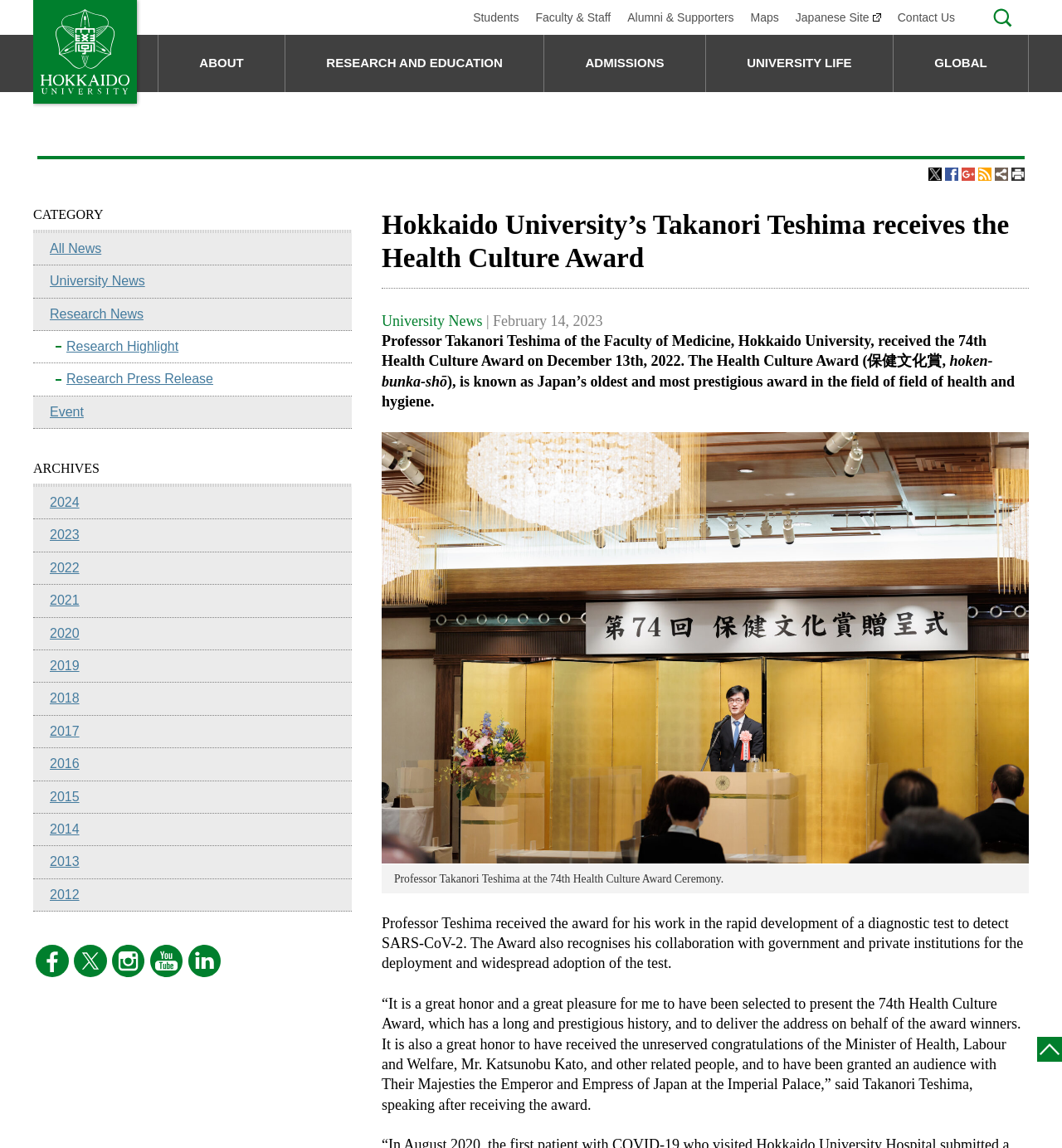What is the name of the initiative mentioned in the webpage?
Please use the image to deliver a detailed and complete answer.

I found the answer by looking at the link 'Hokkaido Universal Campus Initiative (HUCI)' under the category 'ABOUT', which suggests that it is an initiative of the university.